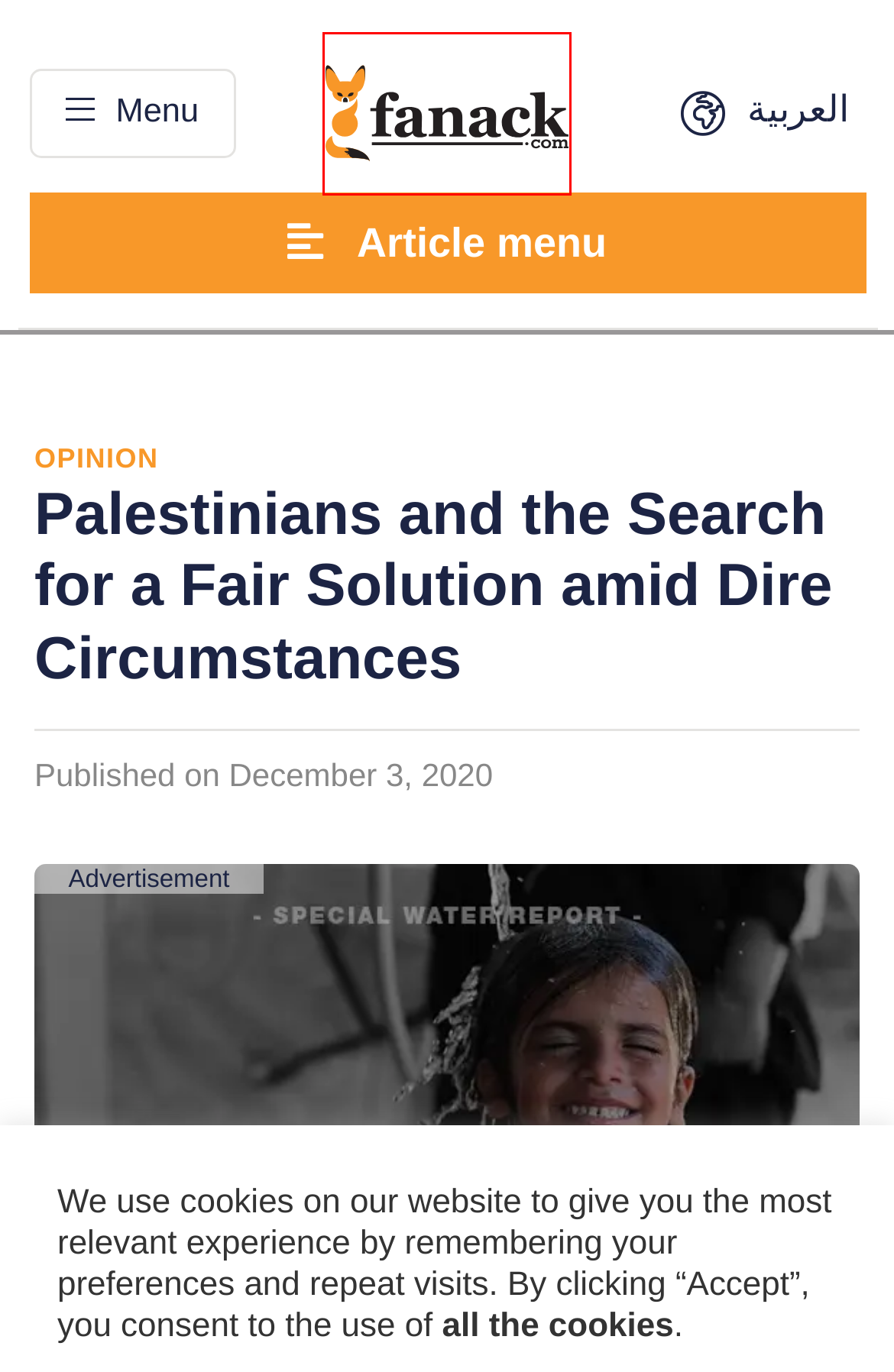Consider the screenshot of a webpage with a red bounding box around an element. Select the webpage description that best corresponds to the new page after clicking the element inside the red bounding box. Here are the candidates:
A. في البحث عن حل عادل للفلسطينيين في ظروفهم الصعبة
B. Politics
C. Israel's War on Gaza's Education and Intellectuals
D. Fanack Chronicle of the Middle East & North Africa
E. Support Fanack. Please donate today.
F. Palestine Water Report - Fanack Water
G. Palestinian-Israeli Conflict - Dossier
H. Opinion

D